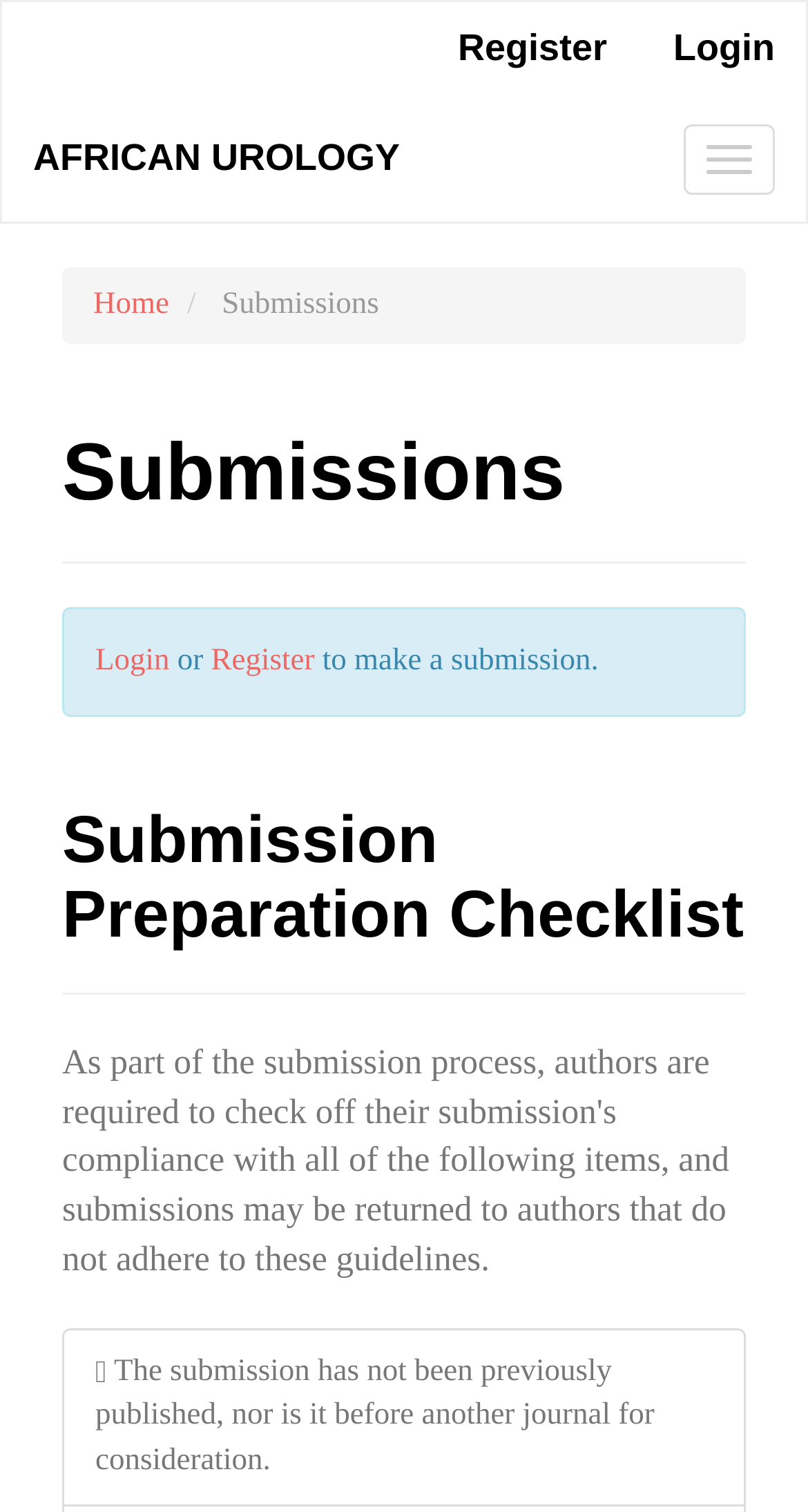Utilize the information from the image to answer the question in detail:
What is the title of the submission preparation checklist?

The submission preparation checklist is a section on the webpage that provides a list of items to check before making a submission. The title of this section is clearly stated as 'Submission Preparation Checklist'.